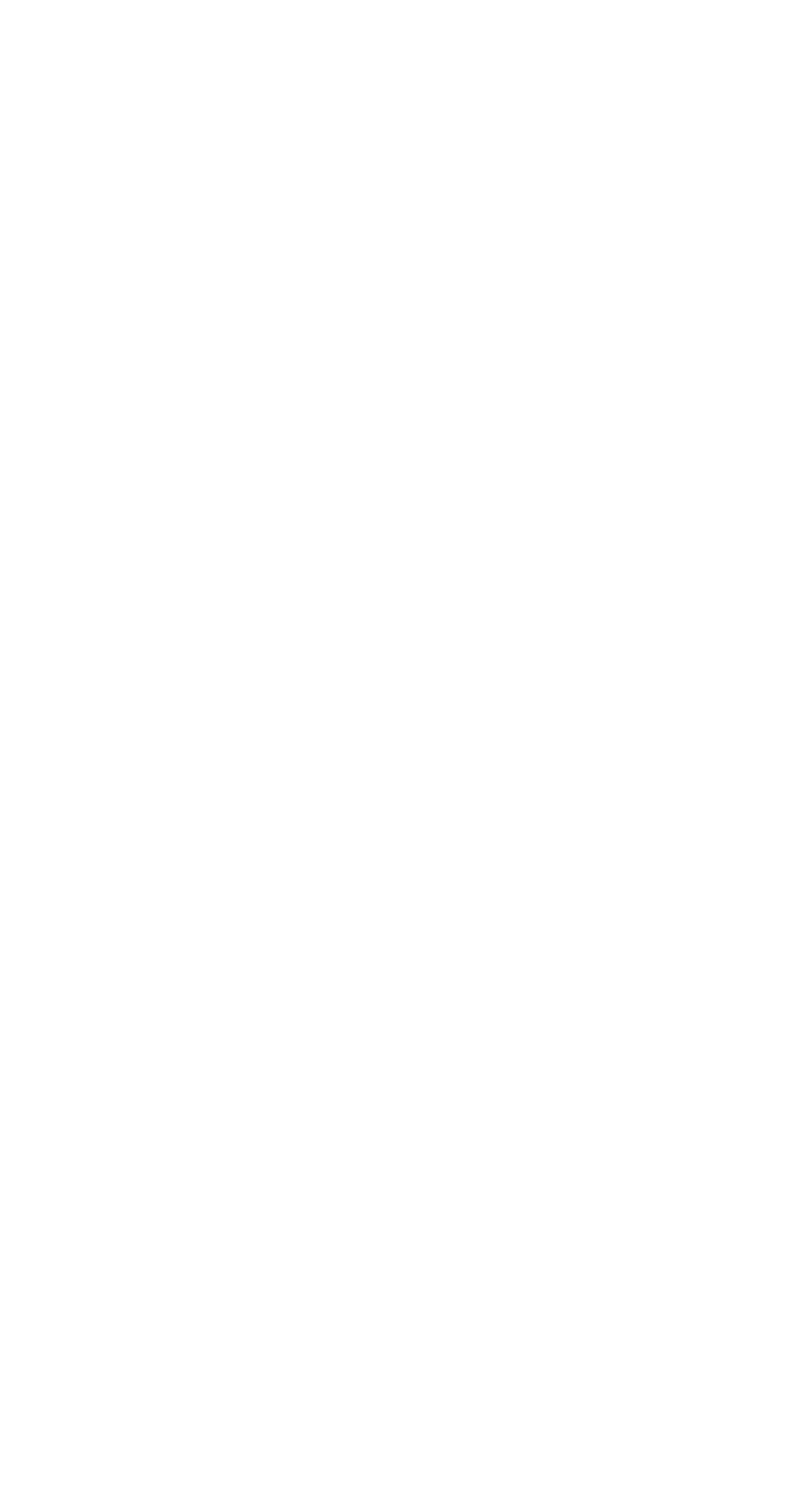What is the purpose of the search box?
Provide a short answer using one word or a brief phrase based on the image.

Search